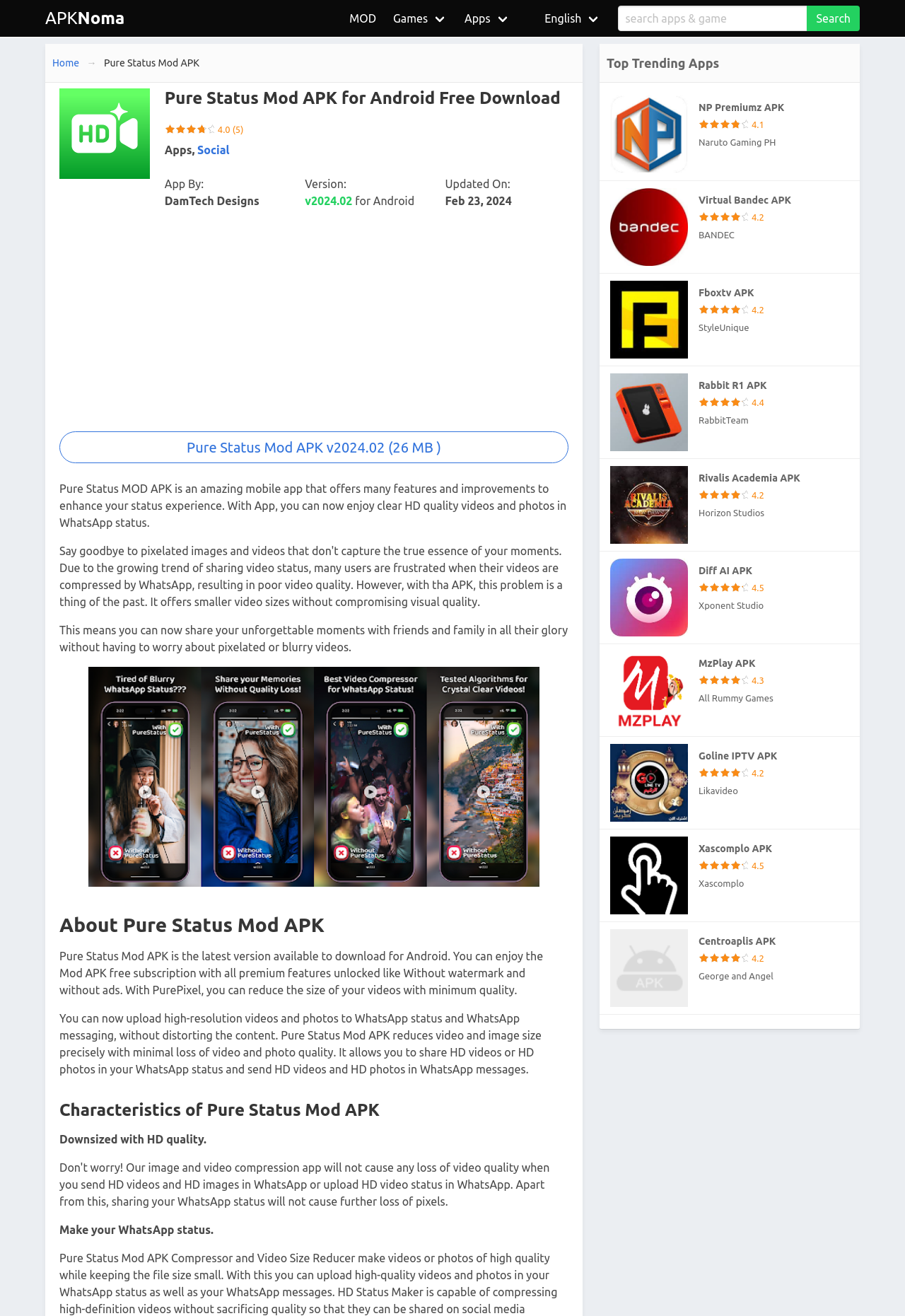What is the latest version of the app?
Look at the screenshot and respond with a single word or phrase.

v2024.02